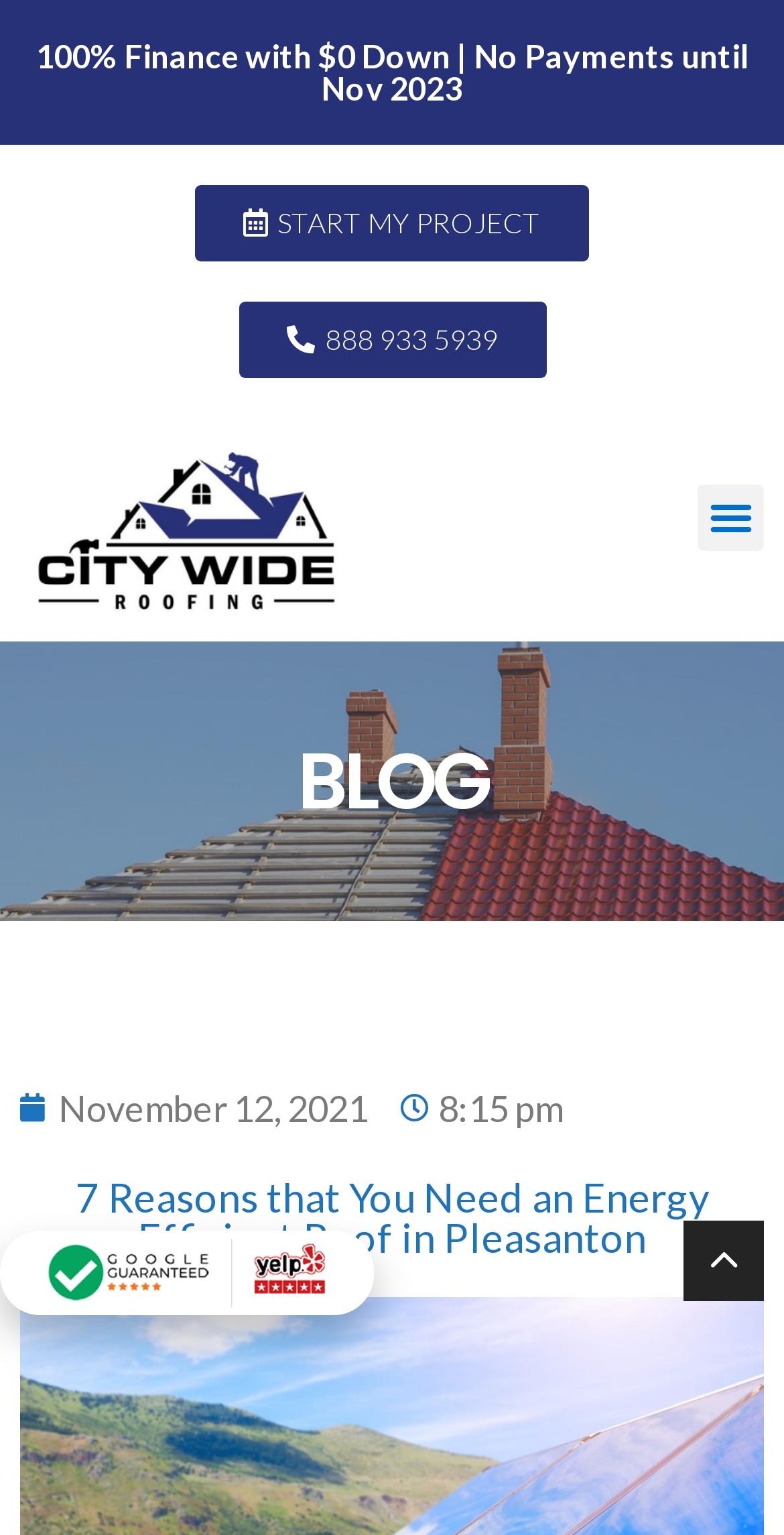Locate the UI element described as follows: "888 933 5939". Return the bounding box coordinates as four float numbers between 0 and 1 in the order [left, top, right, bottom].

[0.304, 0.197, 0.696, 0.246]